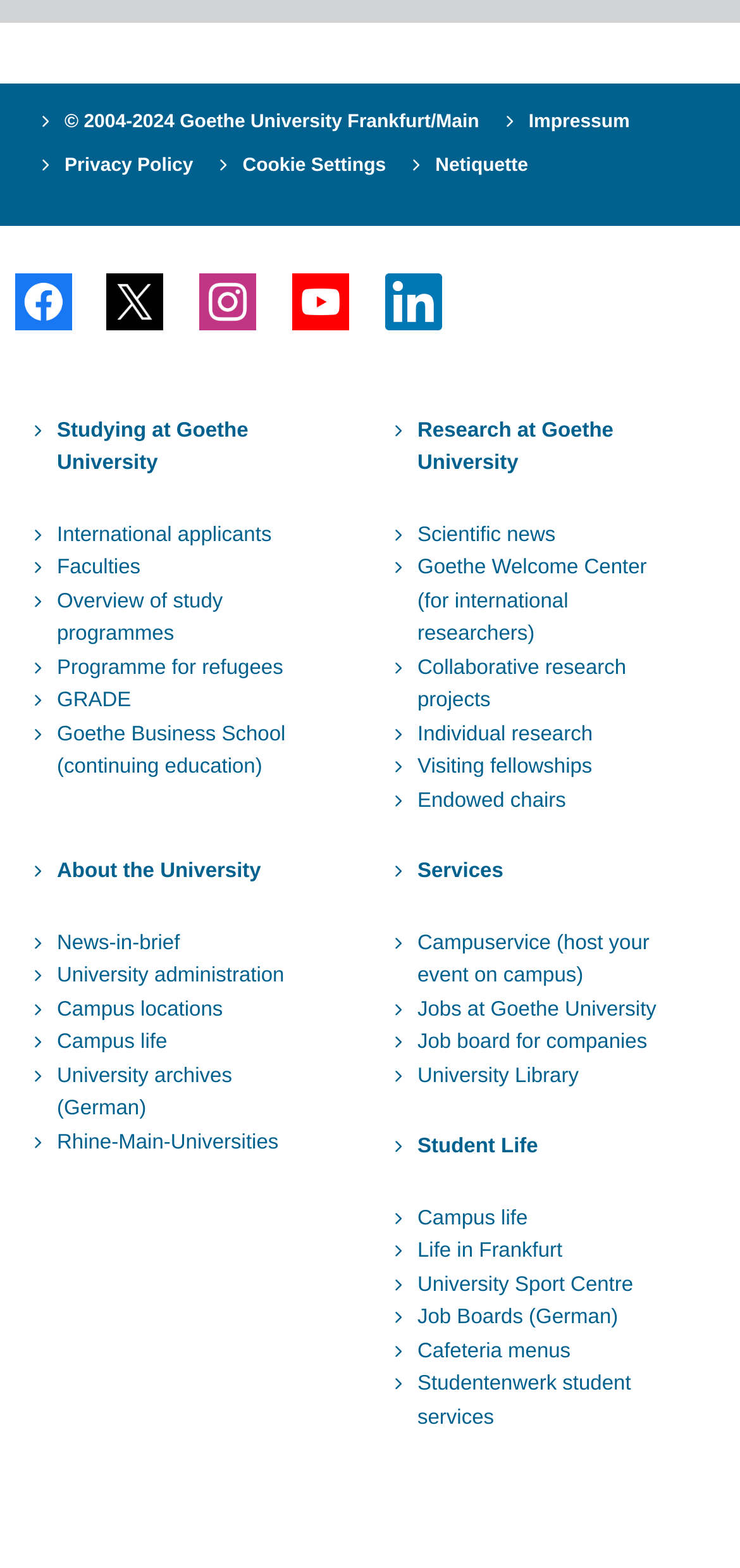Given the description "© 2004-2024 Goethe University Frankfurt/Main", provide the bounding box coordinates of the corresponding UI element.

[0.079, 0.064, 0.655, 0.092]